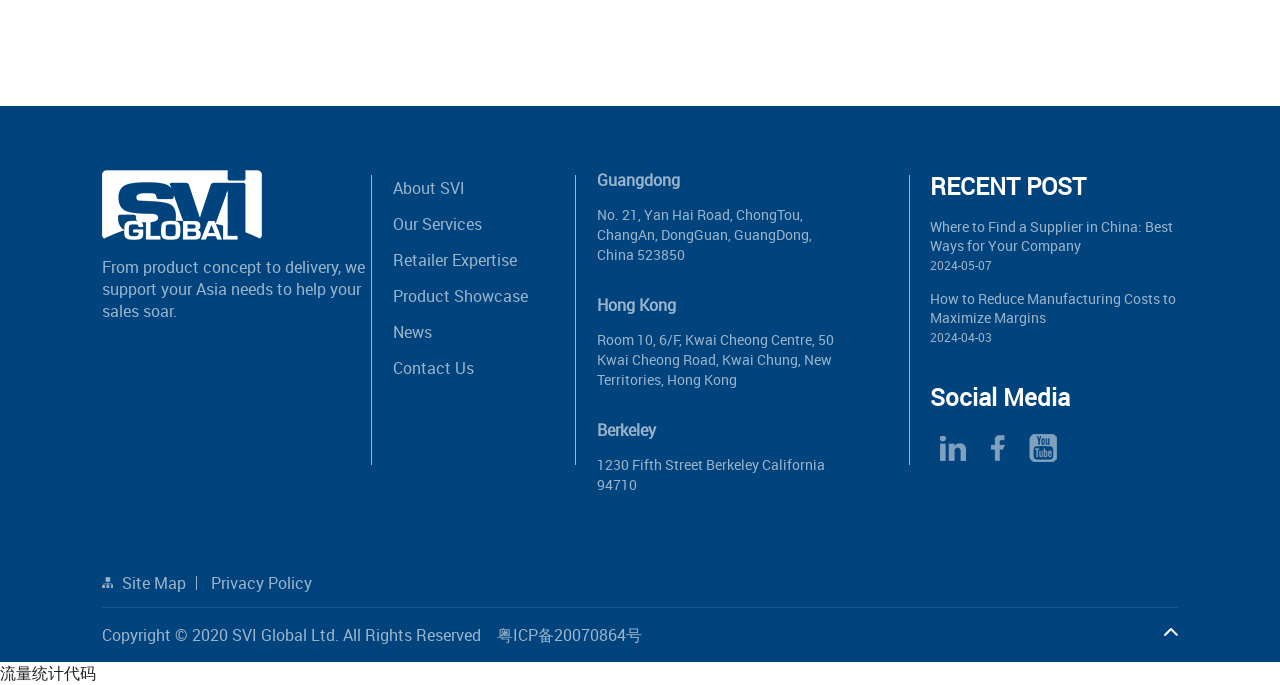Please mark the bounding box coordinates of the area that should be clicked to carry out the instruction: "Contact Us".

[0.307, 0.512, 0.45, 0.564]